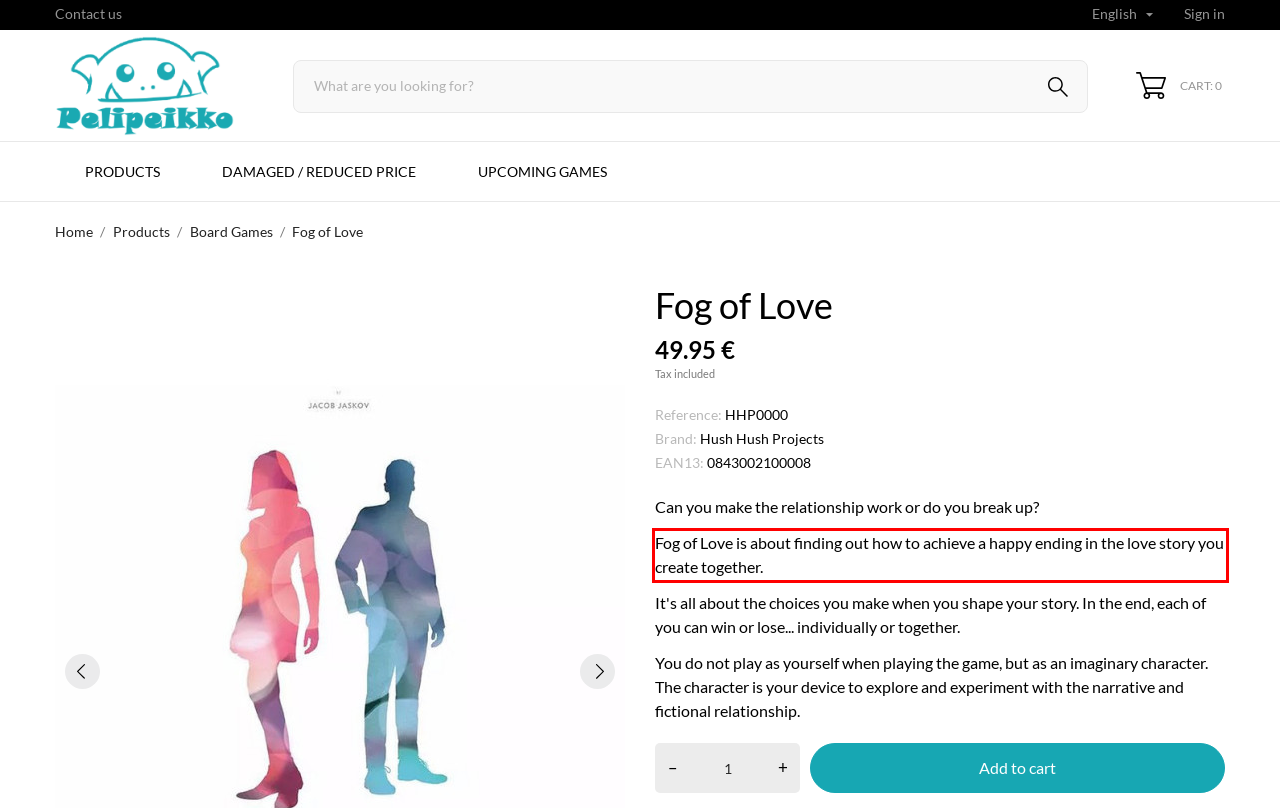Examine the screenshot of the webpage, locate the red bounding box, and generate the text contained within it.

Fog of Love is about finding out how to achieve a happy ending in the love story you create together.